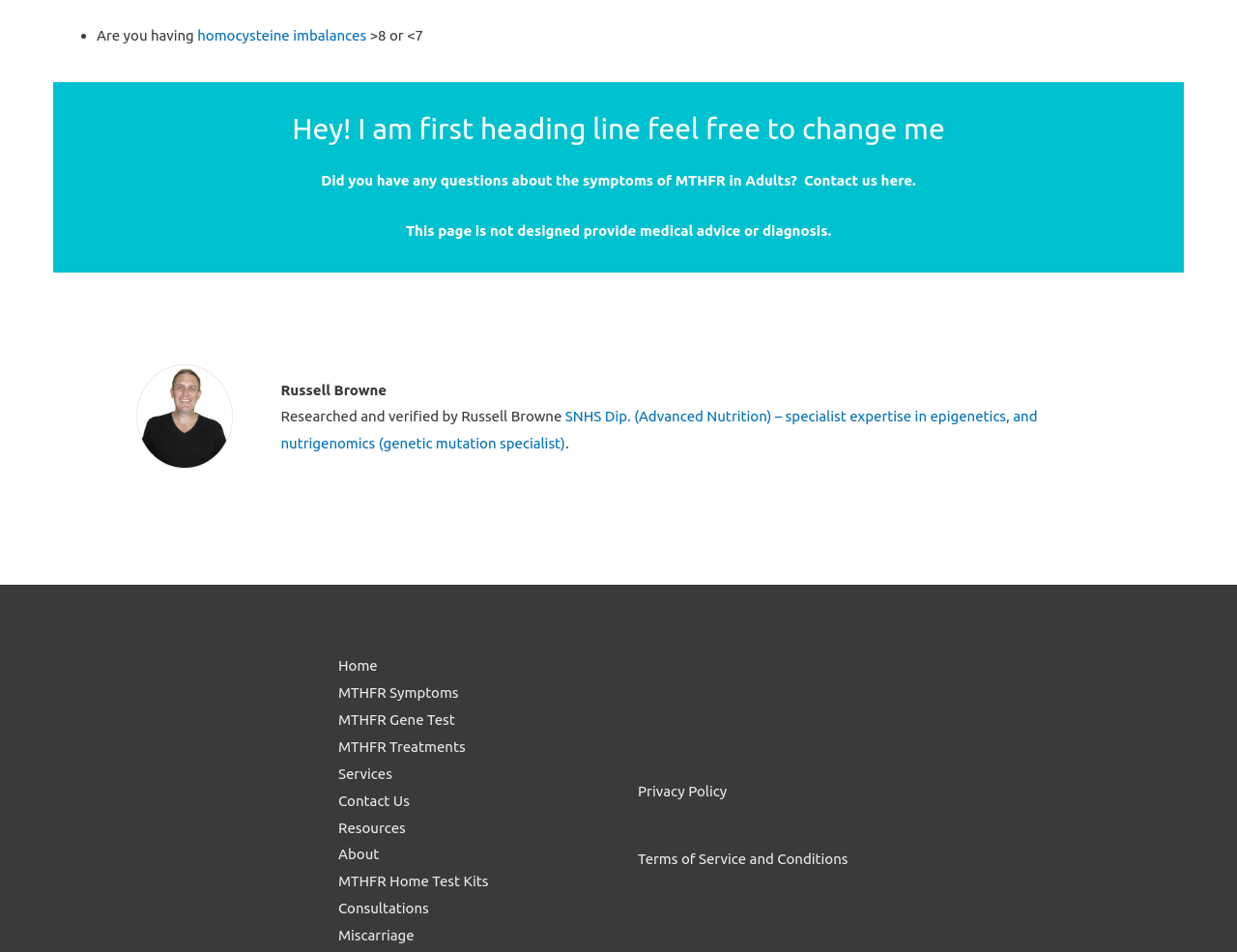What is the topic of the webpage?
Based on the image, give a one-word or short phrase answer.

MTHFR